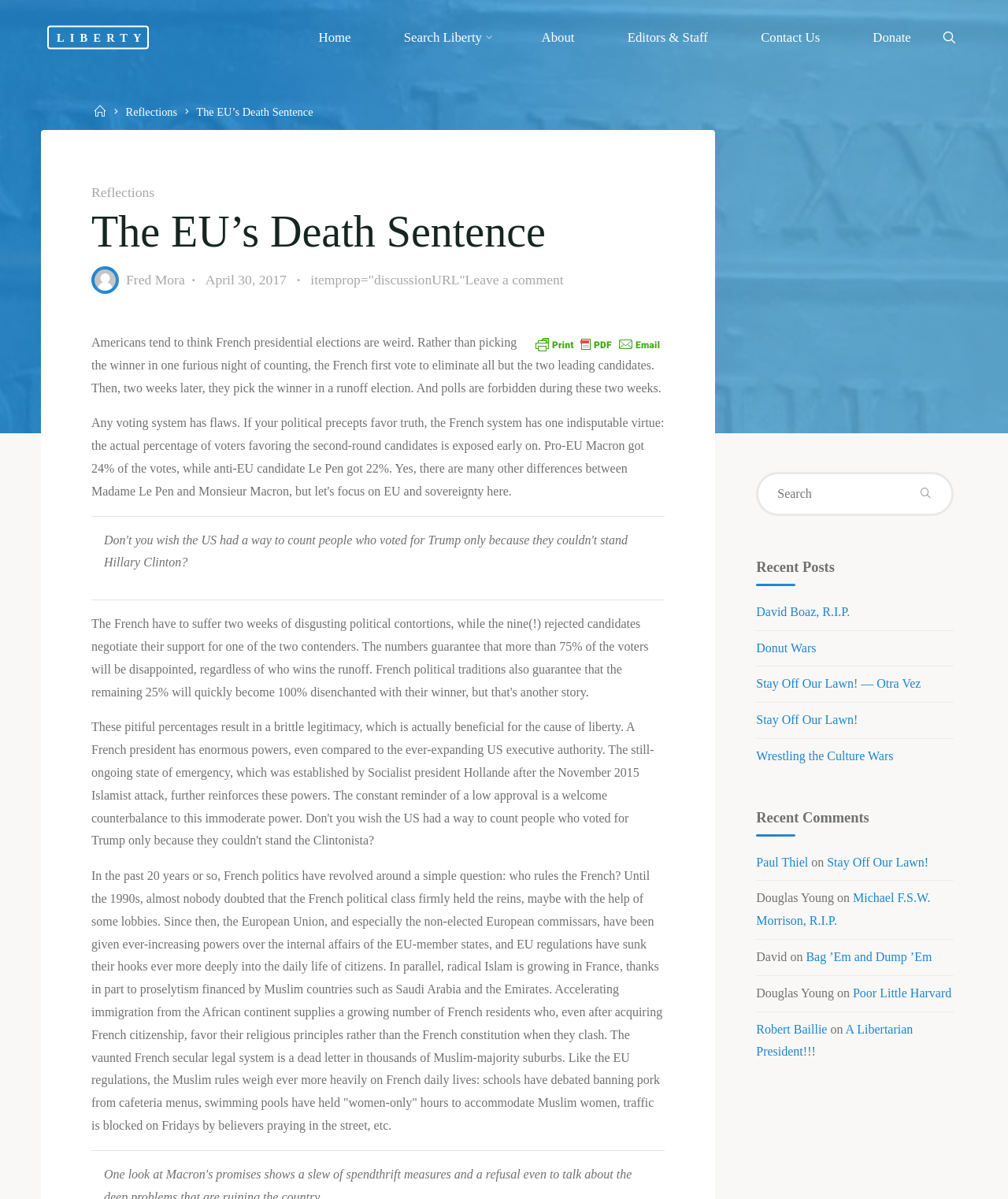What is the name of the website?
Look at the image and answer with only one word or phrase.

LIBERTY